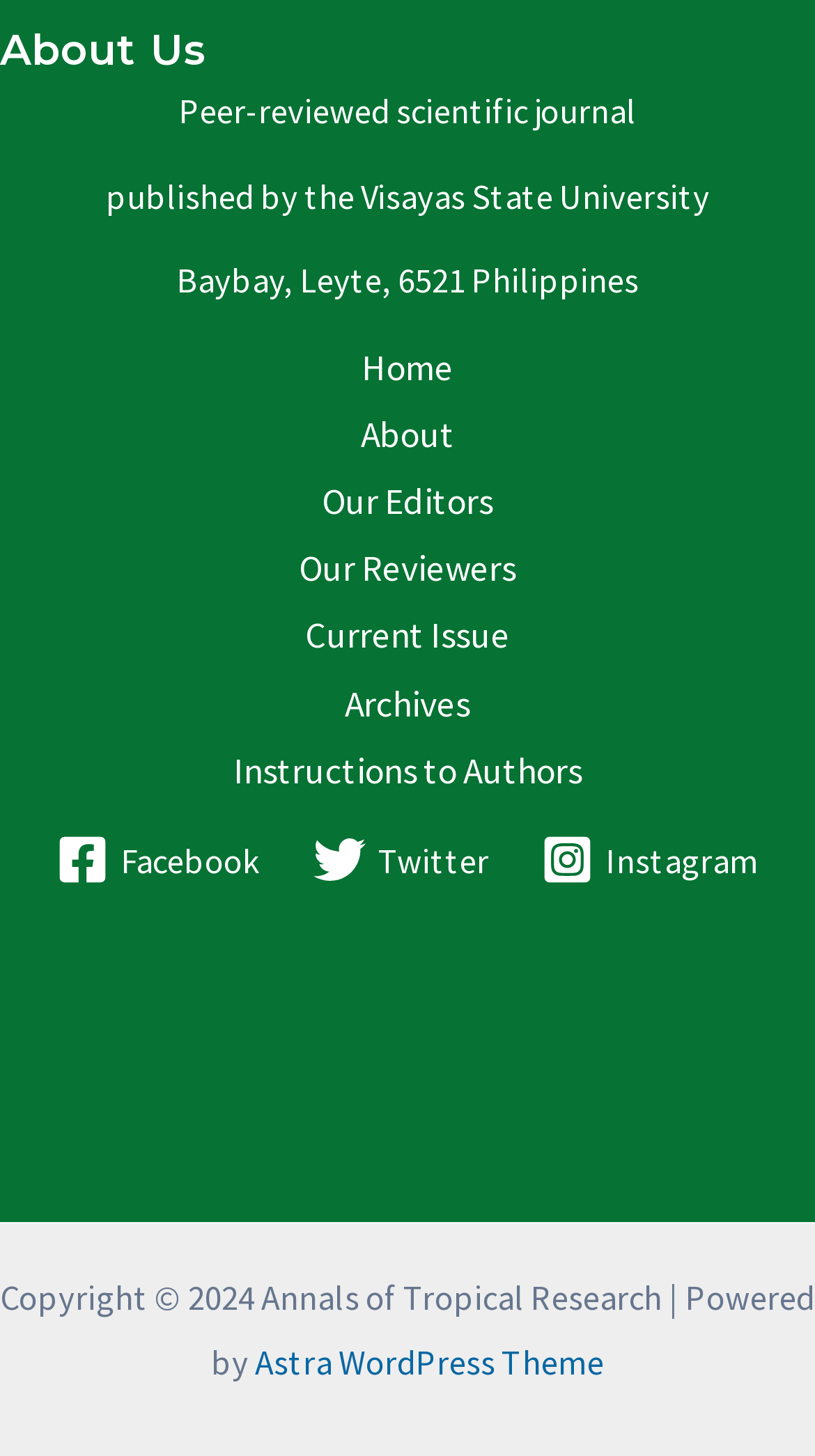Answer the question below with a single word or a brief phrase: 
How many social media links are present on this webpage?

3